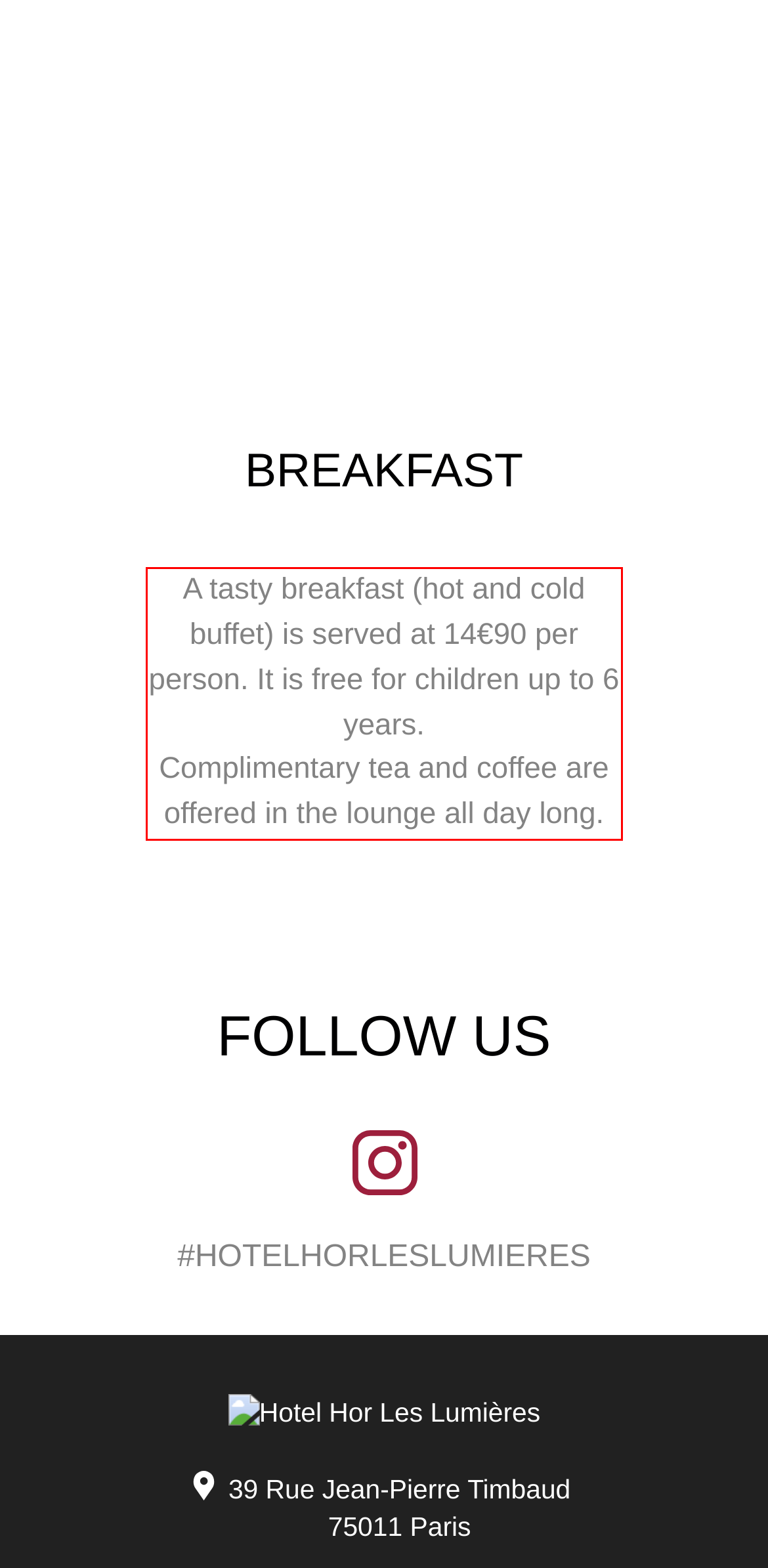You have a webpage screenshot with a red rectangle surrounding a UI element. Extract the text content from within this red bounding box.

A tasty breakfast (hot and cold buffet) is served at 14€90 per person. It is free for children up to 6 years. Complimentary tea and coffee are offered in the lounge all day long.